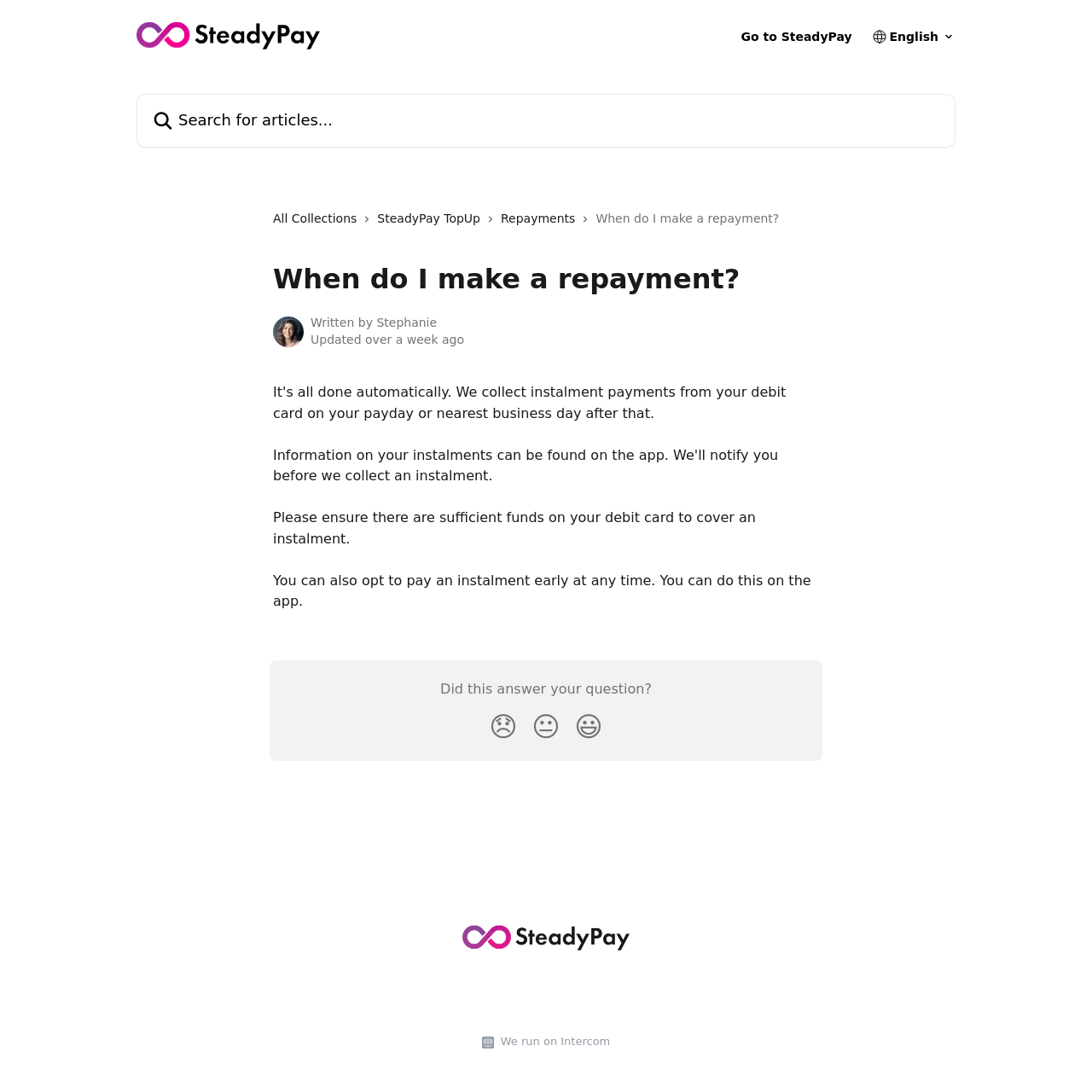What are the three reaction options available?
Could you answer the question in a detailed manner, providing as much information as possible?

The three reaction options available can be found at the bottom of the article section, where there are three buttons with emojis 😞, 😐, and 😃, which correspond to Disappointed, Neutral, and Smiley reactions respectively.